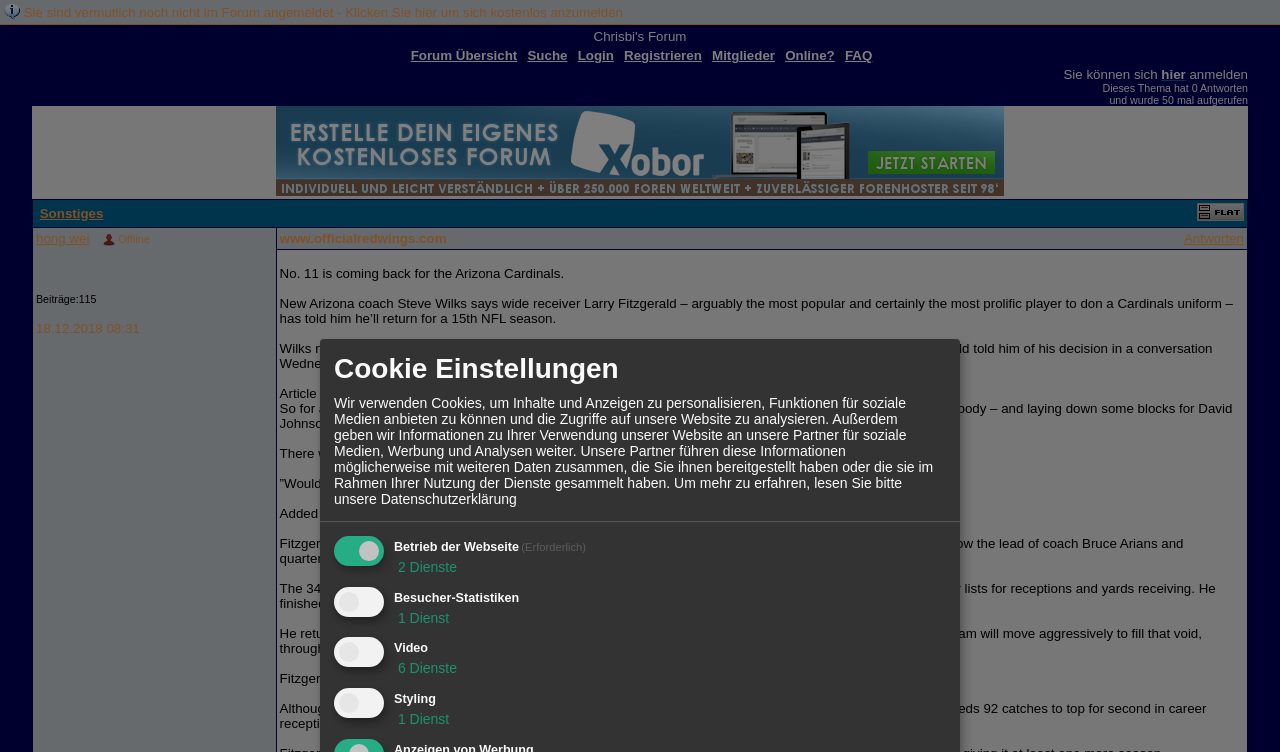Given the element description "parent_node: Styling aria-describedby="purpose-item-styling-description"", identify the bounding box of the corresponding UI element.

[0.264, 0.919, 0.303, 0.959]